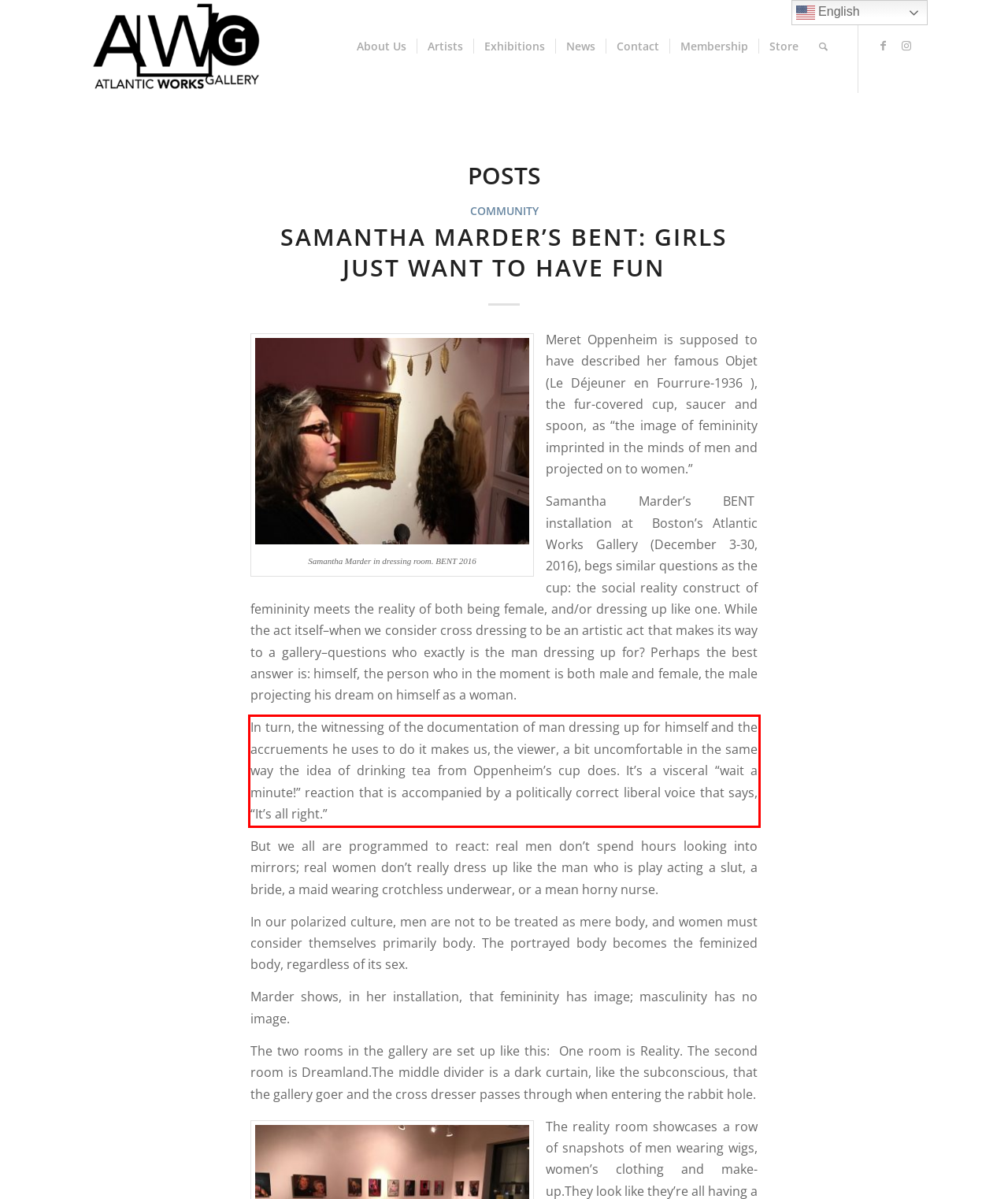Analyze the screenshot of a webpage where a red rectangle is bounding a UI element. Extract and generate the text content within this red bounding box.

In turn, the witnessing of the documentation of man dressing up for himself and the accruements he uses to do it makes us, the viewer, a bit uncomfortable in the same way the idea of drinking tea from Oppenheim’s cup does. It’s a visceral “wait a minute!” reaction that is accompanied by a politically correct liberal voice that says, “It’s all right.”